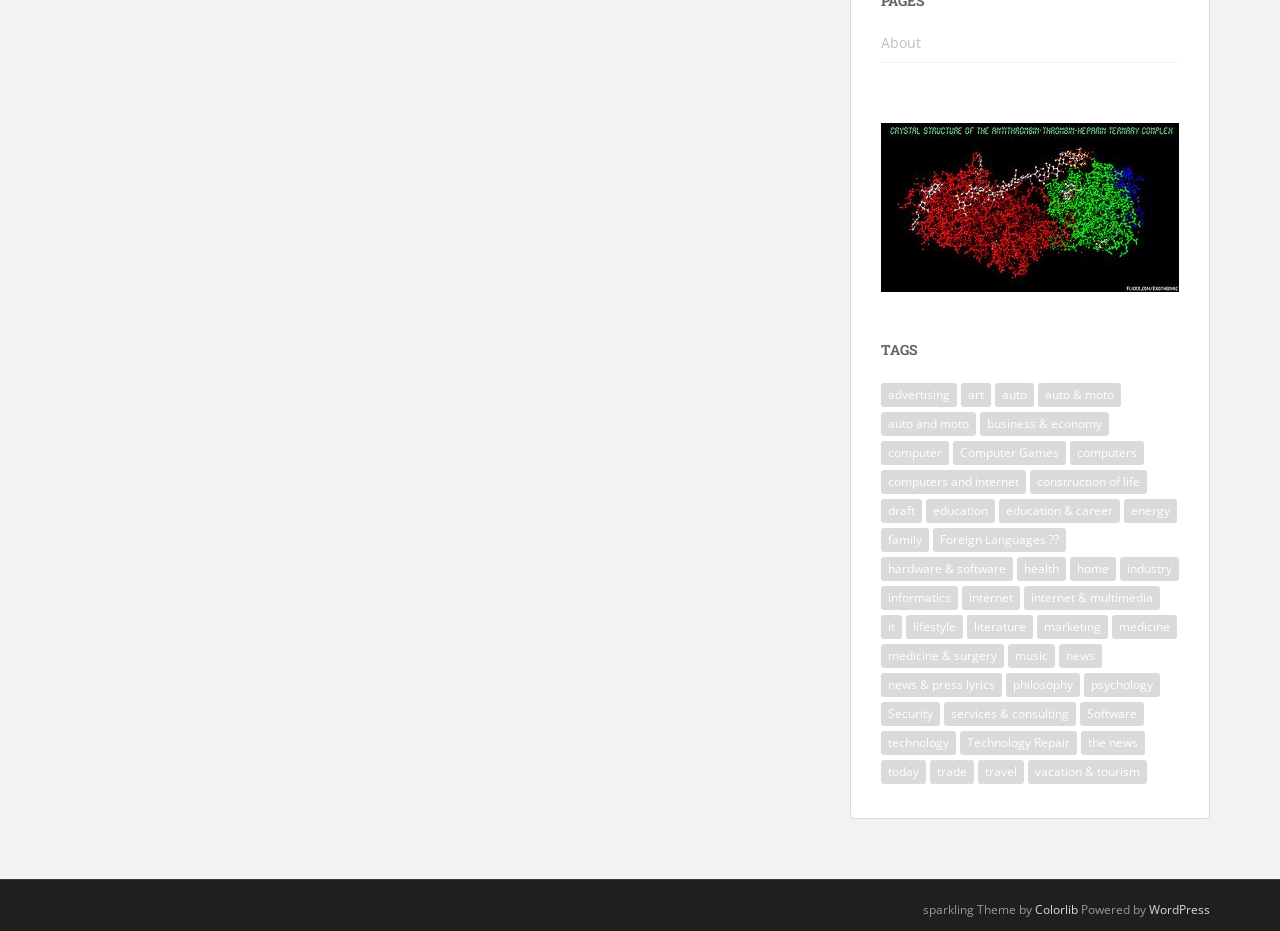Please identify the bounding box coordinates of the element on the webpage that should be clicked to follow this instruction: "Click on the 'About' link". The bounding box coordinates should be given as four float numbers between 0 and 1, formatted as [left, top, right, bottom].

[0.688, 0.035, 0.72, 0.056]